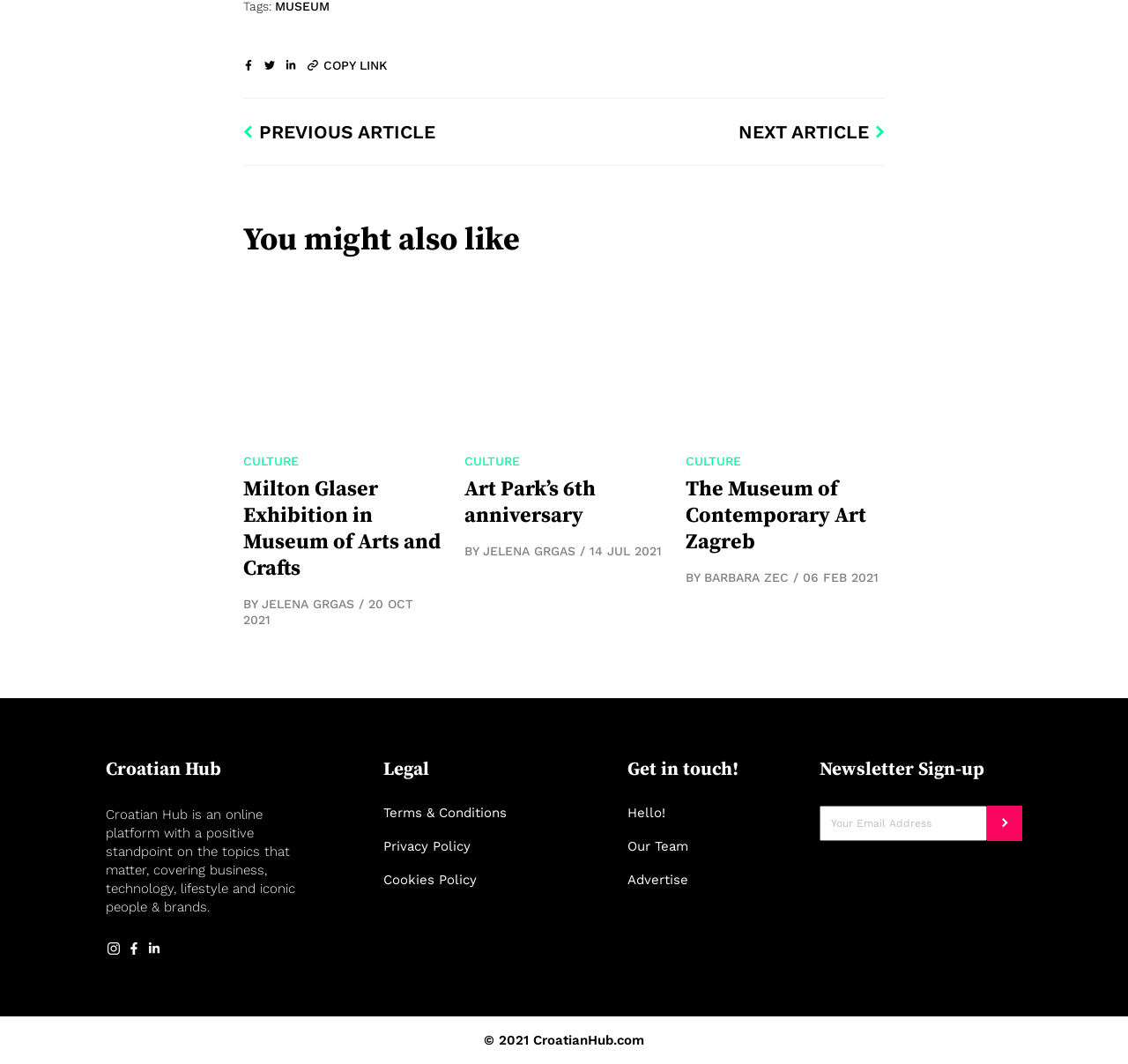Kindly respond to the following question with a single word or a brief phrase: 
What is the purpose of the 'COPY LINK' button?

To copy article link